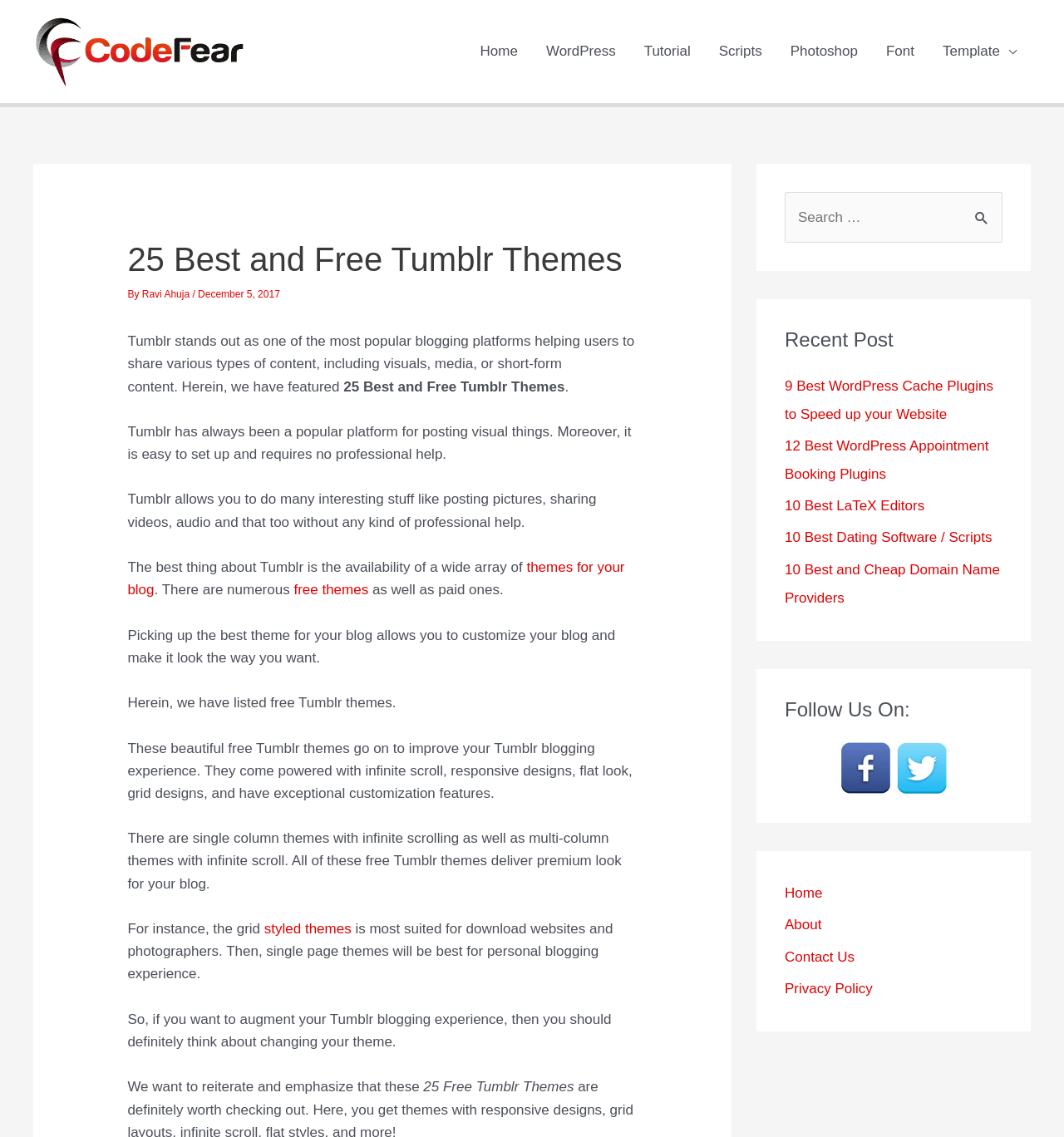What is the name of the website?
Answer the question using a single word or phrase, according to the image.

CodeFear